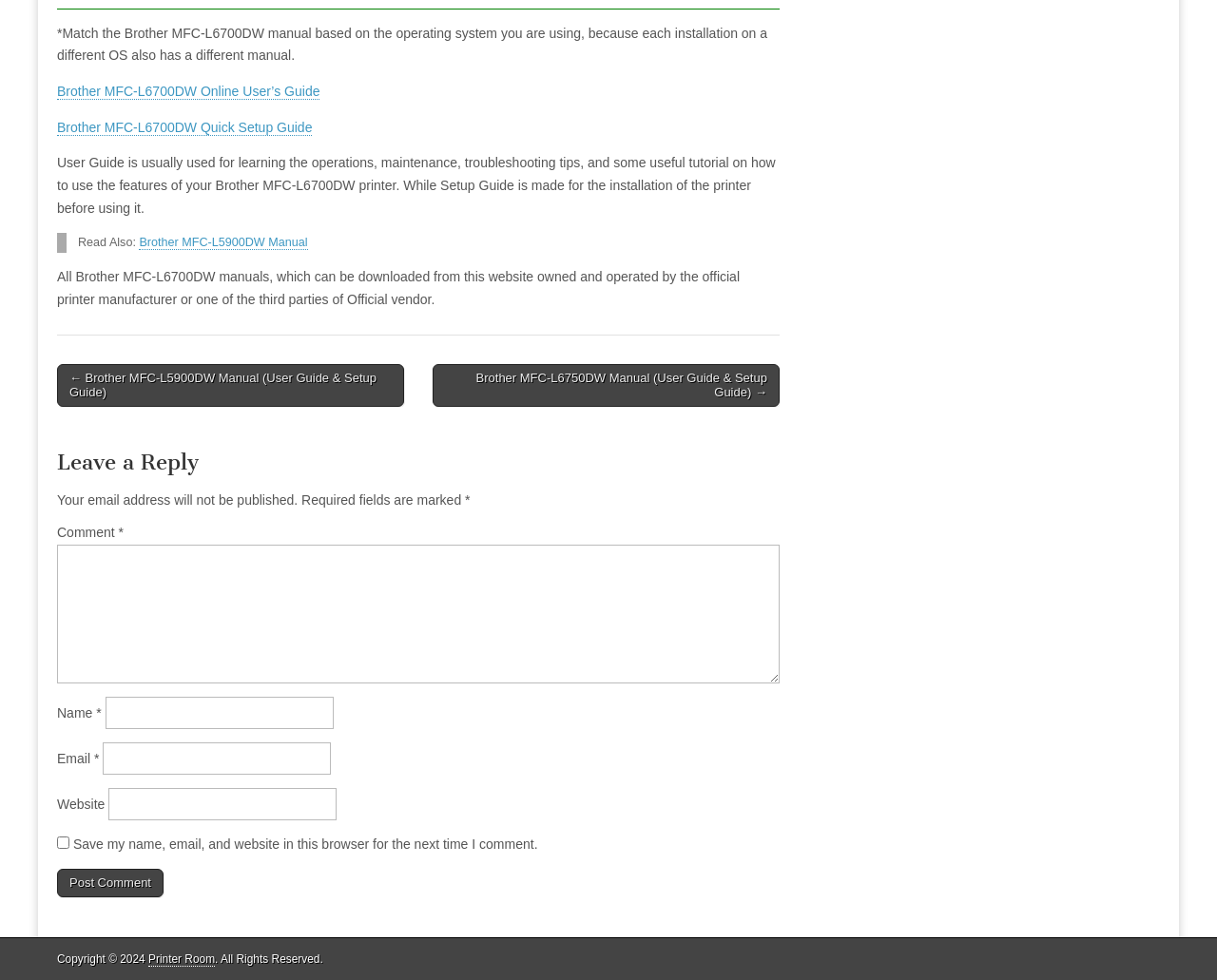Please provide the bounding box coordinate of the region that matches the element description: parent_node: Name * name="author". Coordinates should be in the format (top-left x, top-left y, bottom-right x, bottom-right y) and all values should be between 0 and 1.

[0.086, 0.711, 0.274, 0.744]